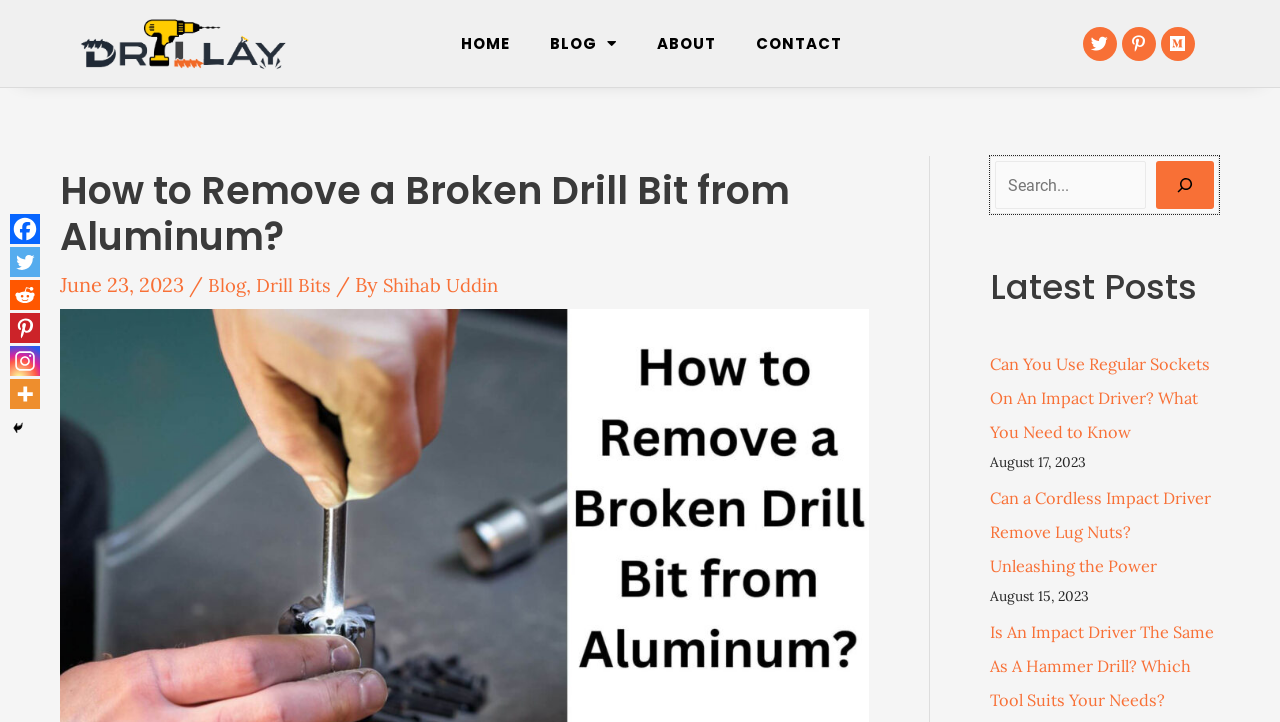Using the image as a reference, answer the following question in as much detail as possible:
How many latest posts are shown on the right side?

There are two latest posts shown on the right side of the webpage, with their titles and dates of publication, which are 'Can You Use Regular Sockets On An Impact Driver? What You Need to Know' and 'Can a Cordless Impact Driver Remove Lug Nuts? Unleashing the Power'.